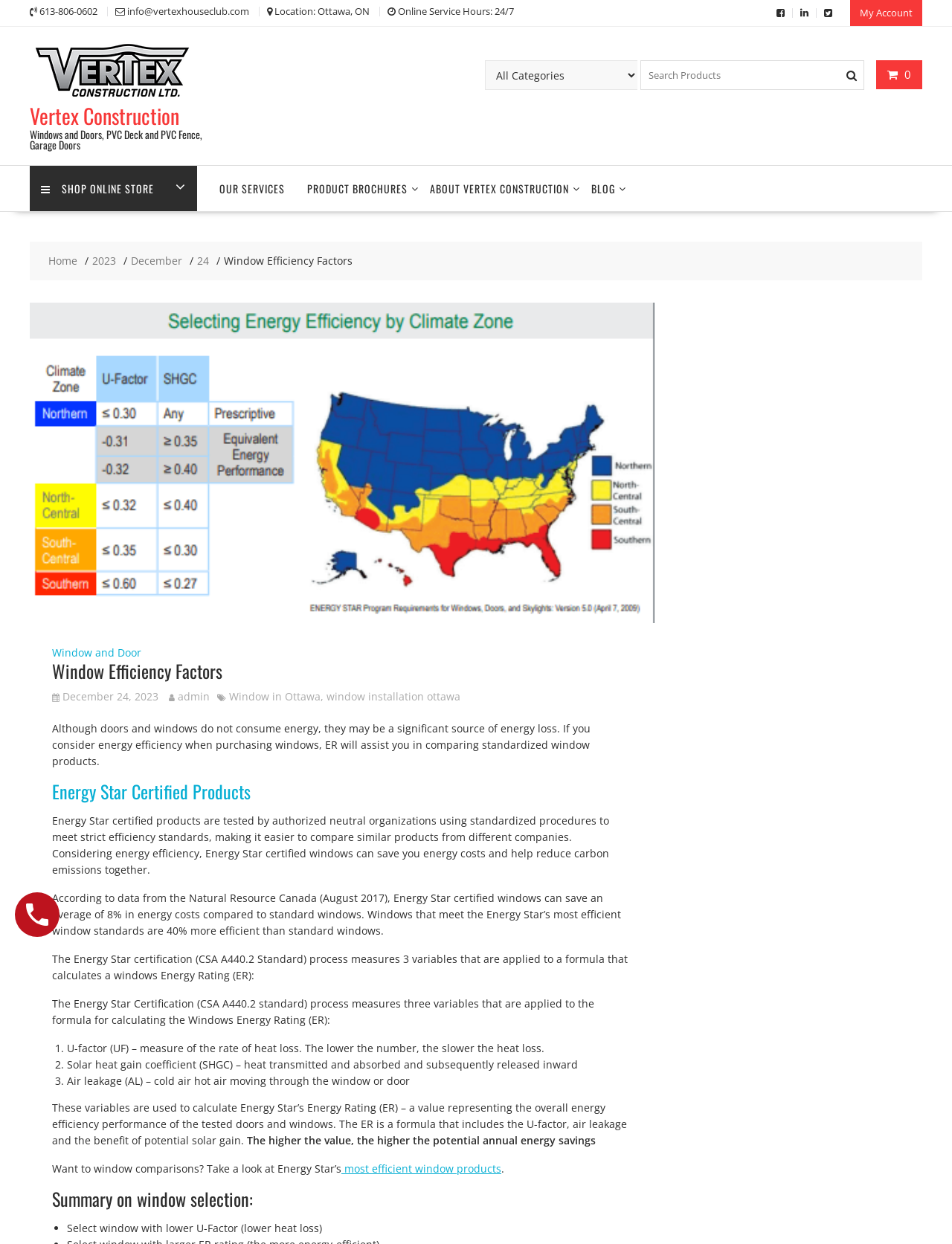Using the webpage screenshot, locate the HTML element that fits the following description and provide its bounding box: "December 24, 2023January 2, 2024".

[0.055, 0.554, 0.166, 0.565]